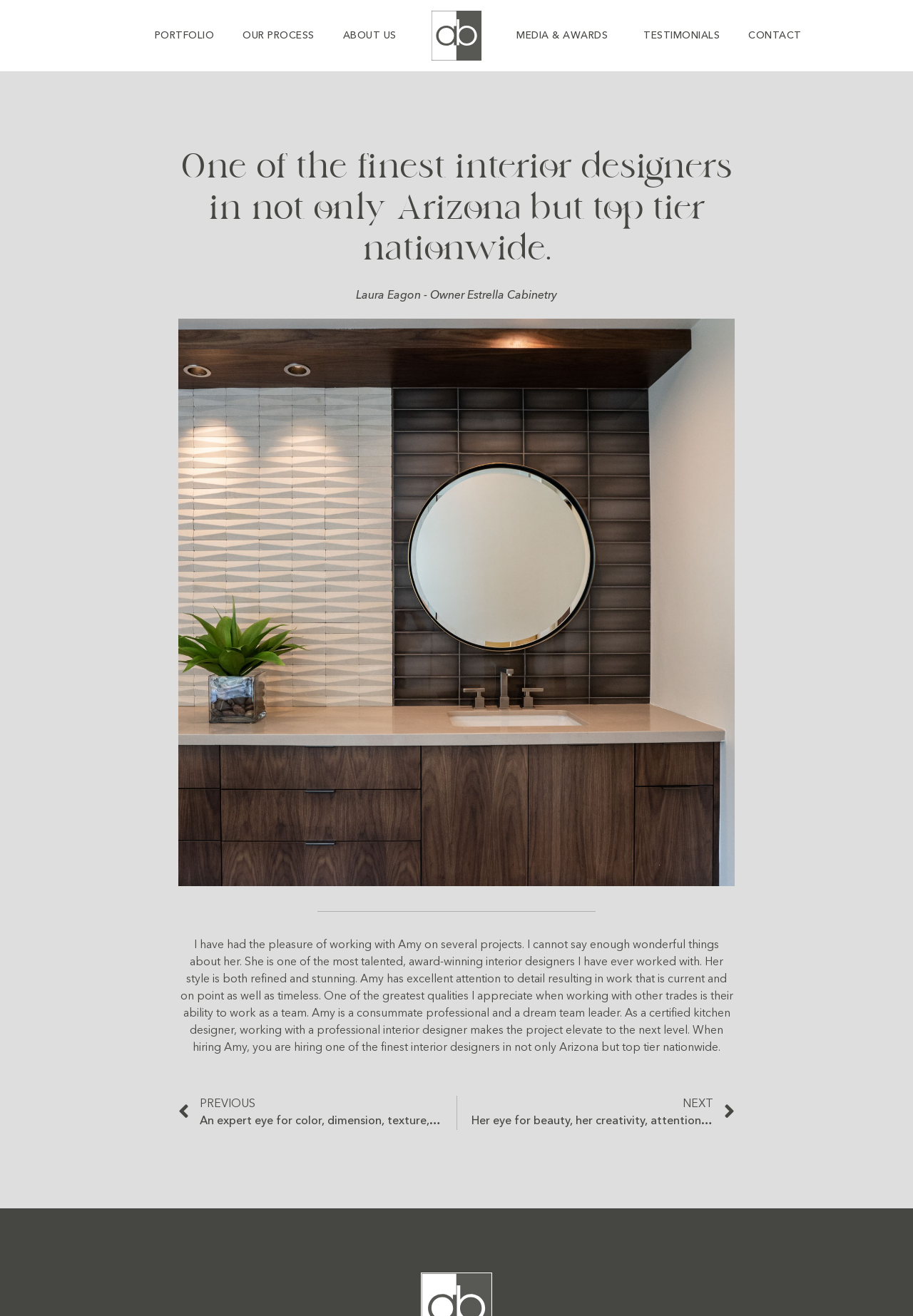How many navigation links are at the top of the page?
Please respond to the question with a detailed and thorough explanation.

There are six navigation links at the top of the page, including 'PORTFOLIO', 'OUR PROCESS', 'ABOUT US', 'MEDIA & AWARDS', 'TESTIMONIALS', and 'CONTACT'.